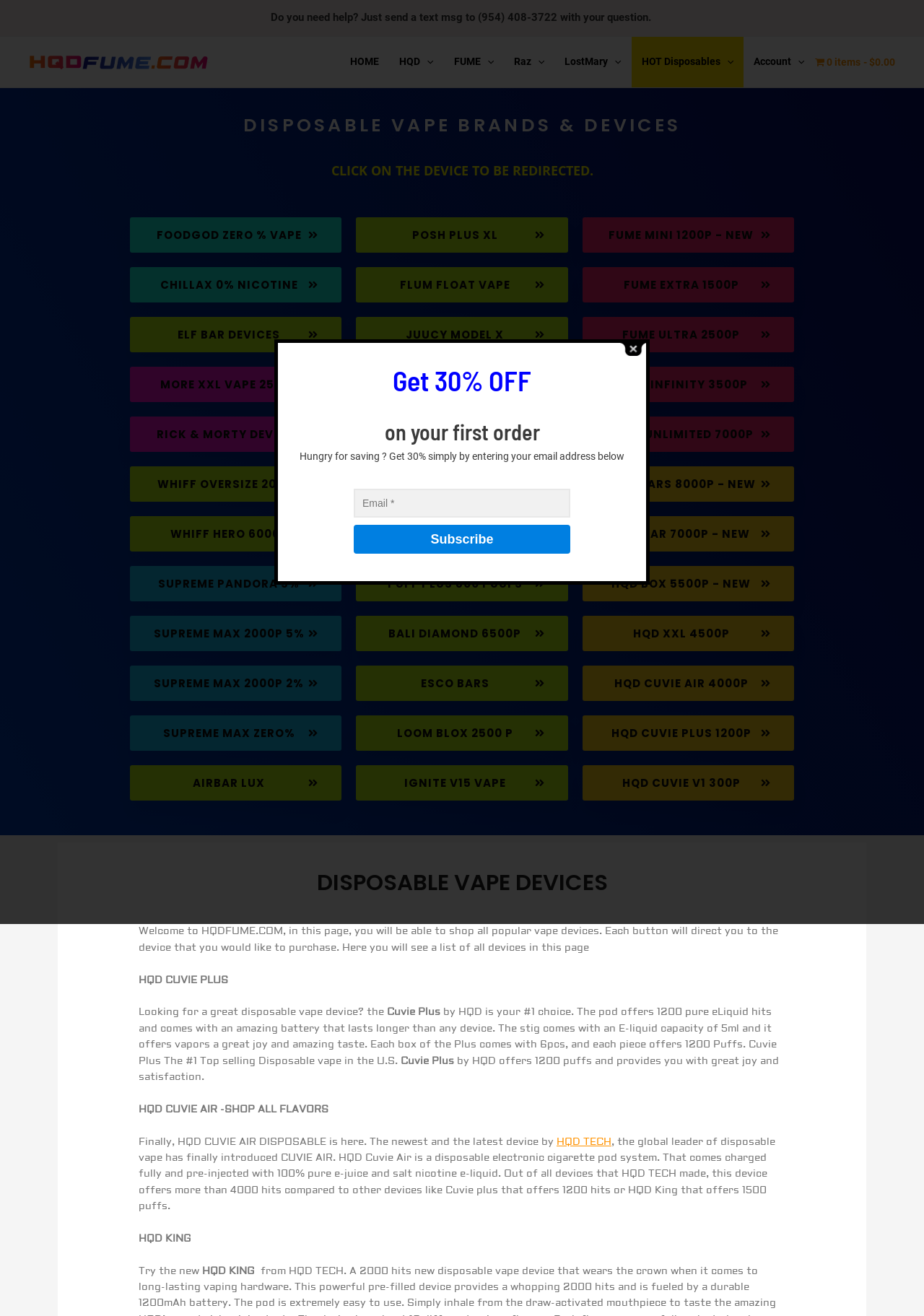Generate a thorough explanation of the webpage's elements.

This webpage is an e-commerce platform that sells disposable vape devices from various brands. At the top of the page, there is a navigation menu with links to different sections of the website, including "HOME", "HQD Menu Toggle", "FUME Menu Toggle", and more. Below the navigation menu, there is a heading that reads "DISPOSABLE VAPE BRANDS & DEVICES" followed by a subheading that instructs users to click on a device to be redirected.

The main content of the page is divided into two columns. The left column lists various vape device brands, including FOODGOD ZERO % VAPE, CHILLAX 0% NICOTINE, ELF BAR DEVICES, and more. Each brand is represented by a link that likely directs users to a product page. The right column appears to be a promotional section, with a heading that reads "Get 30% OFF on your first order".

Below the brand list, there is a section that provides information about disposable vape devices. This section includes a heading that reads "DISPOSABLE VAPE DEVICES" and a paragraph of text that welcomes users to the website and explains that they can shop for popular vape devices on this page. There are also several static text elements that provide more information about specific devices, including the HQD CUVIE PLUS and HQD CUVIE AIR.

Throughout the page, there are several images, including a logo image at the top left corner and various icons and graphics scattered throughout the content. There is also a "Close" button at the top right corner of the page. Overall, the webpage appears to be a product catalog for disposable vape devices, with a focus on promoting specific brands and products.